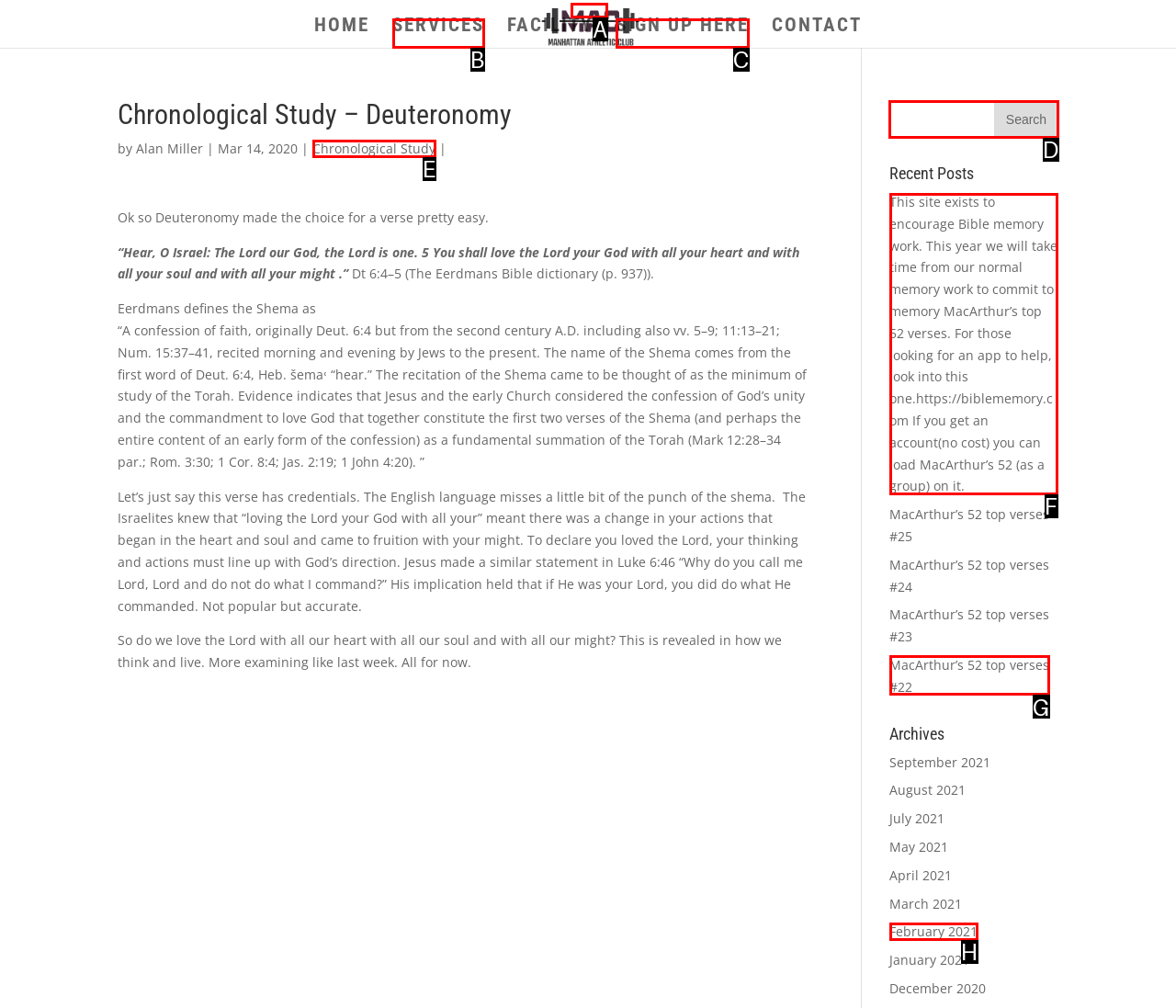Choose the letter that corresponds to the correct button to accomplish the task: Search for something
Reply with the letter of the correct selection only.

D